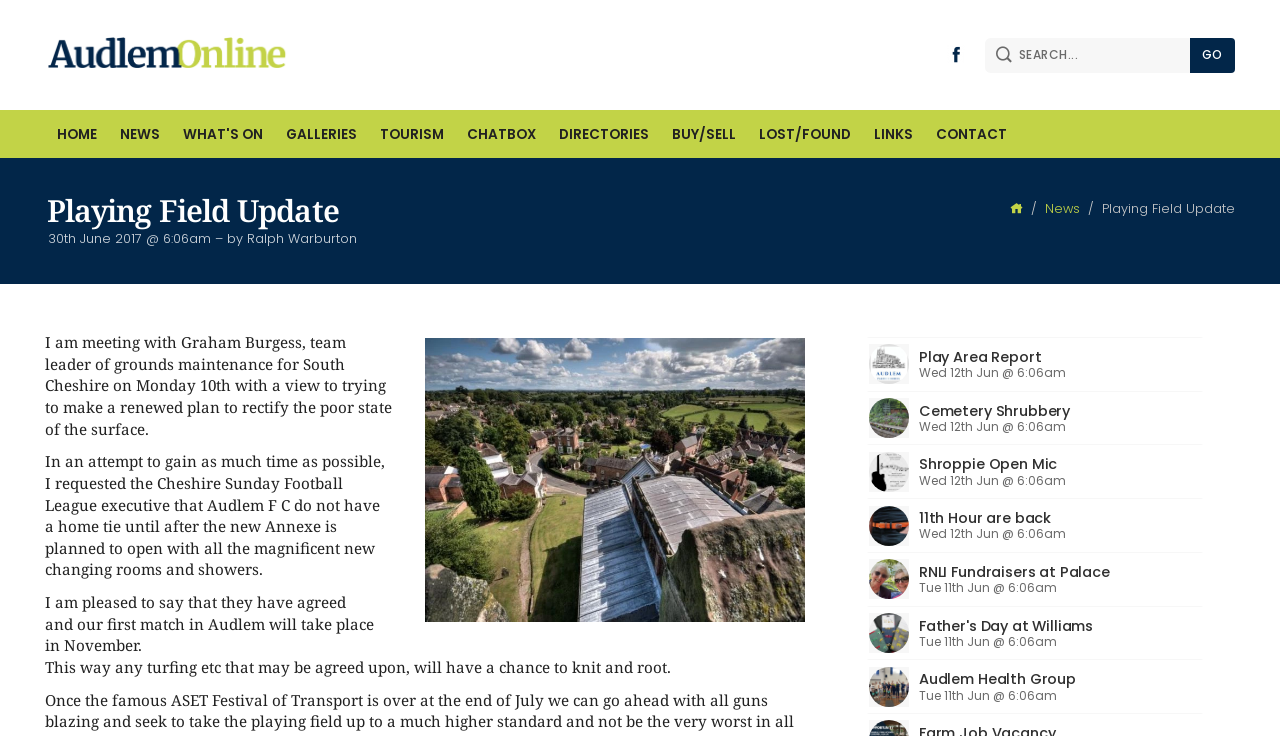Please identify the bounding box coordinates of the element's region that needs to be clicked to fulfill the following instruction: "Visit the Facebook page". The bounding box coordinates should consist of four float numbers between 0 and 1, i.e., [left, top, right, bottom].

[0.74, 0.061, 0.754, 0.085]